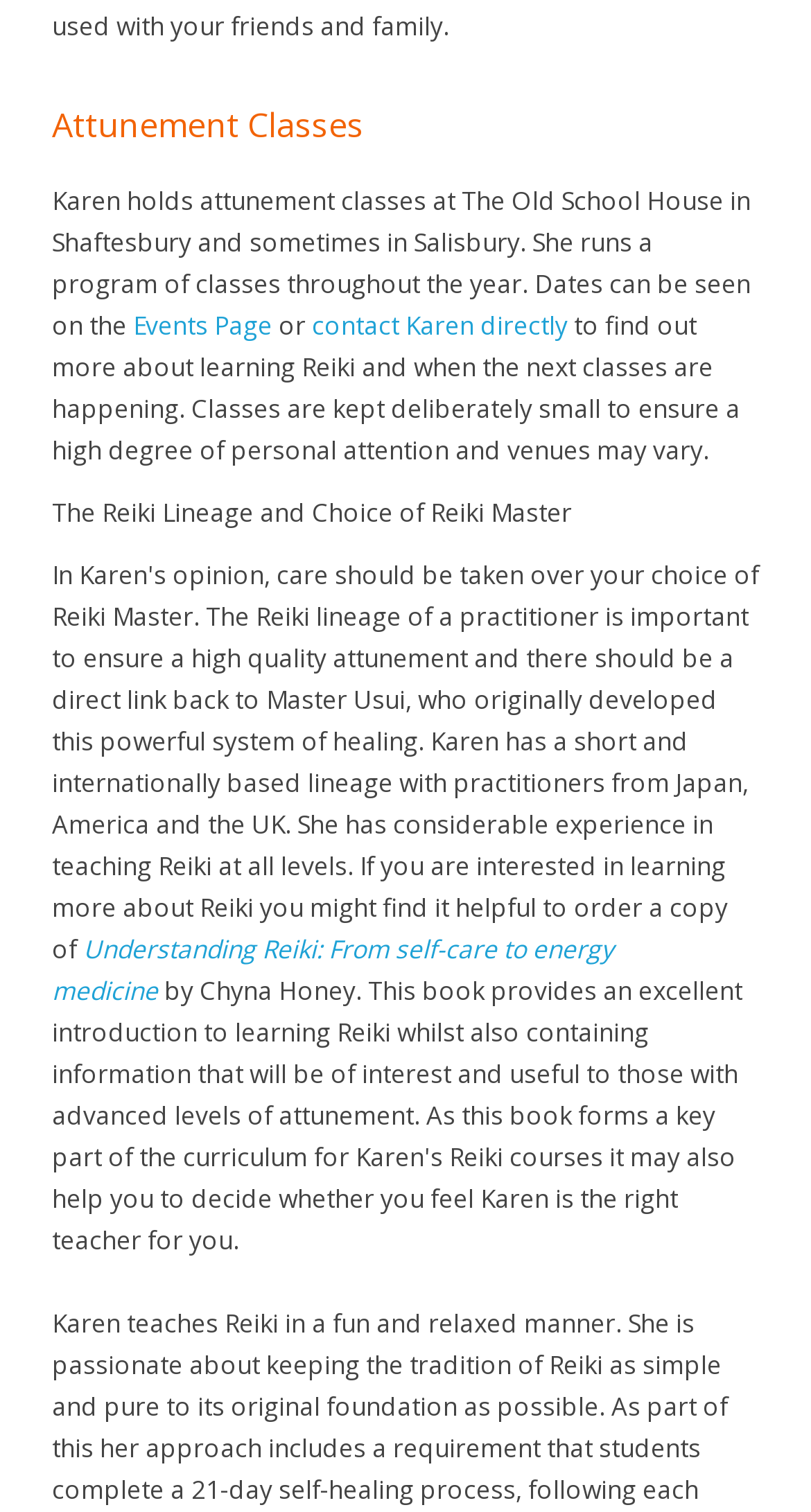What is the focus of Reiki classes?
Based on the visual details in the image, please answer the question thoroughly.

According to the webpage, classes are kept deliberately small to ensure a high degree of personal attention, as mentioned in the StaticText element.